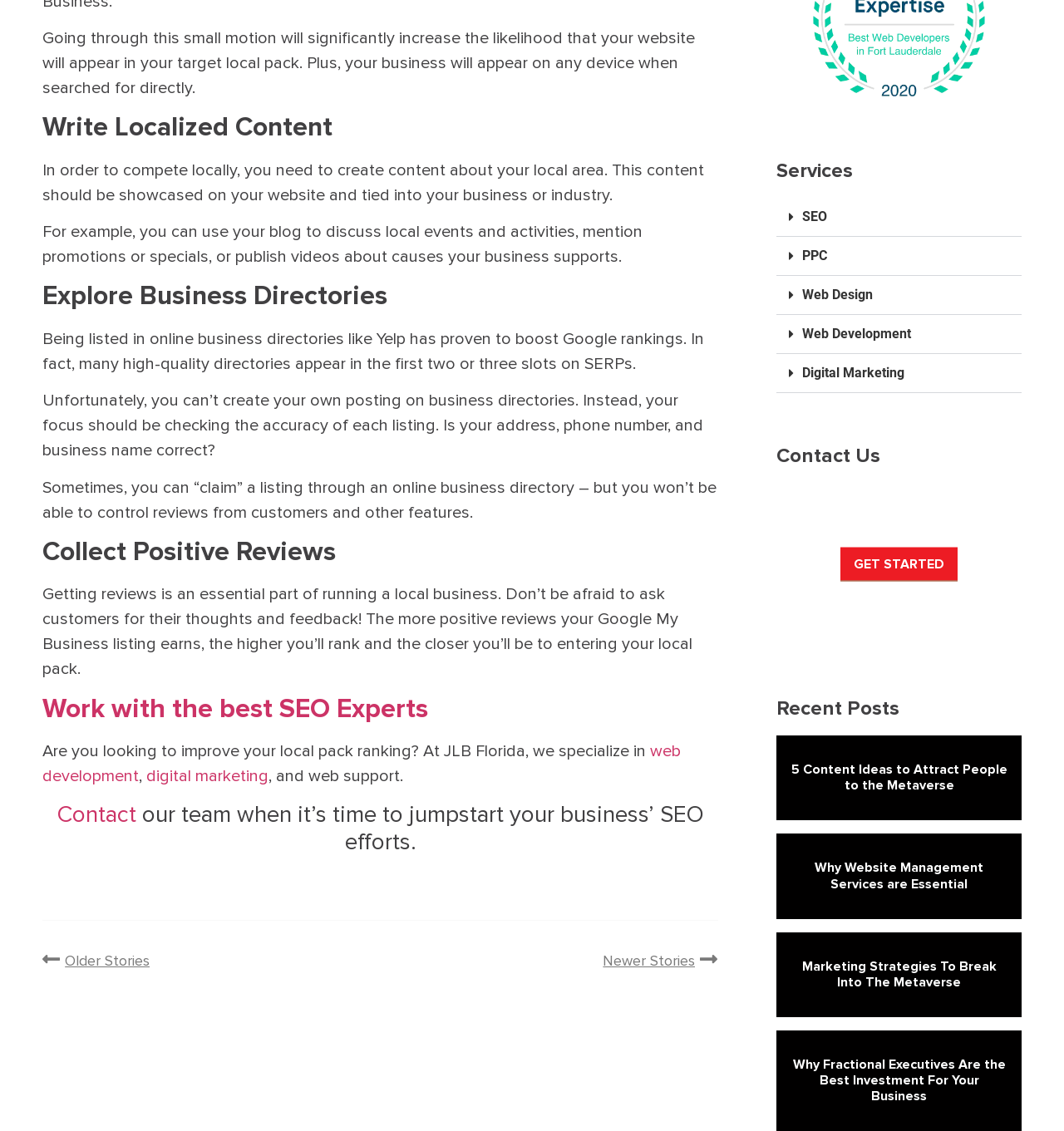Provide the bounding box coordinates for the UI element that is described by this text: "Contact". The coordinates should be in the form of four float numbers between 0 and 1: [left, top, right, bottom].

[0.054, 0.707, 0.128, 0.732]